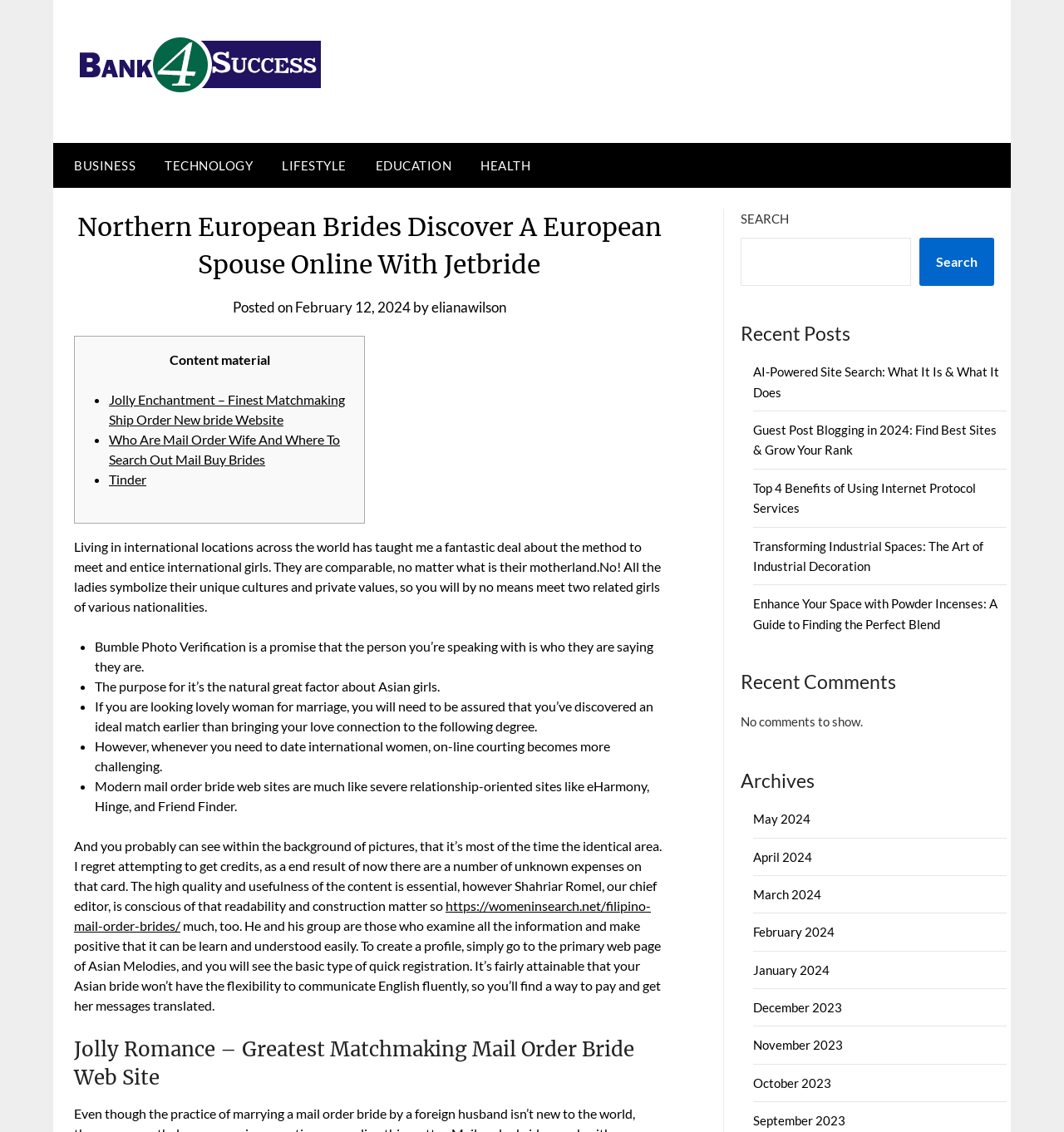Given the element description Education, specify the bounding box coordinates of the corresponding UI element in the format (top-left x, top-left y, bottom-right x, bottom-right y). All values must be between 0 and 1.

[0.34, 0.126, 0.437, 0.166]